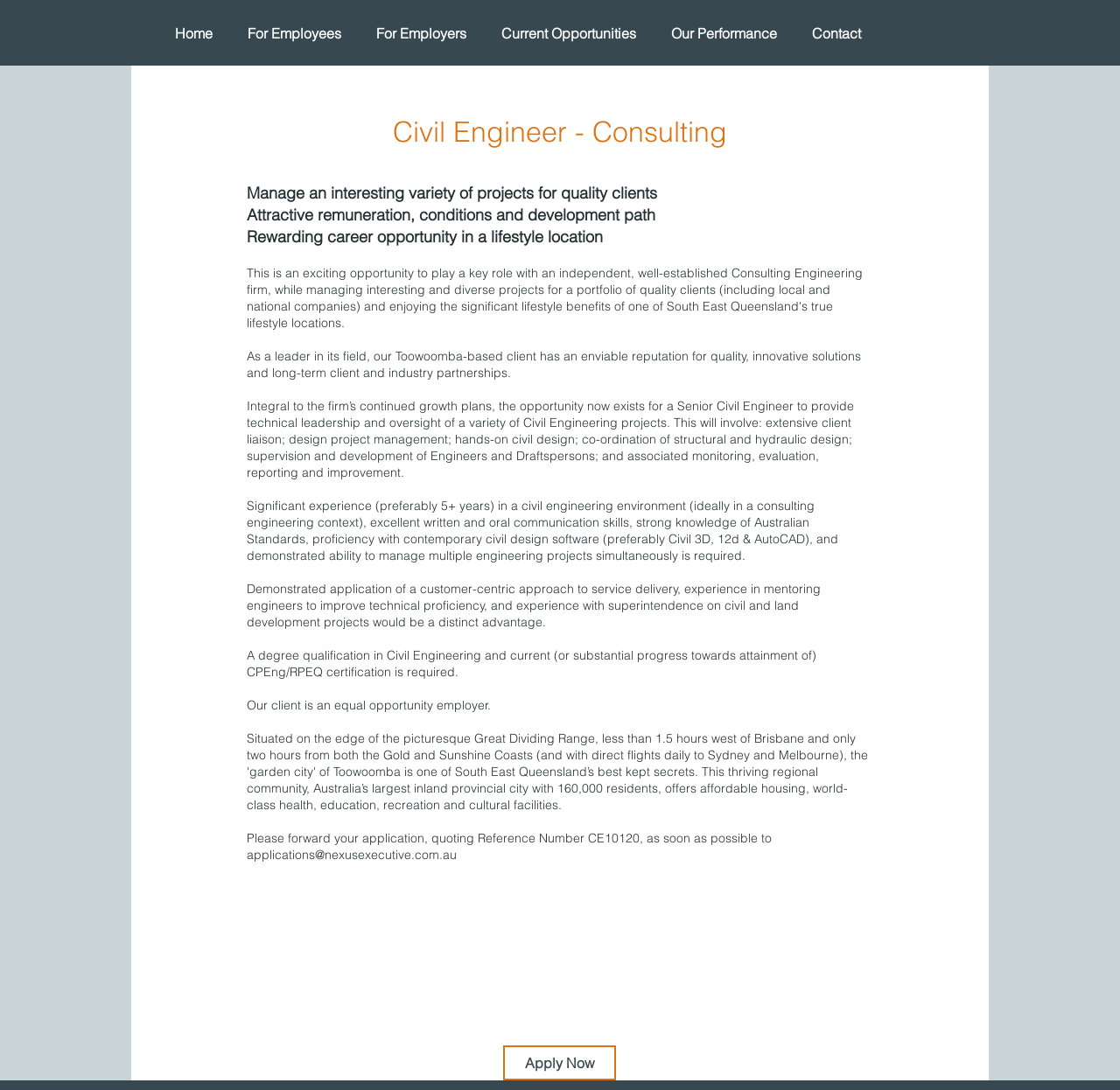Give a one-word or one-phrase response to the question:
What is the certification required for the job?

CPEng/RPEQ